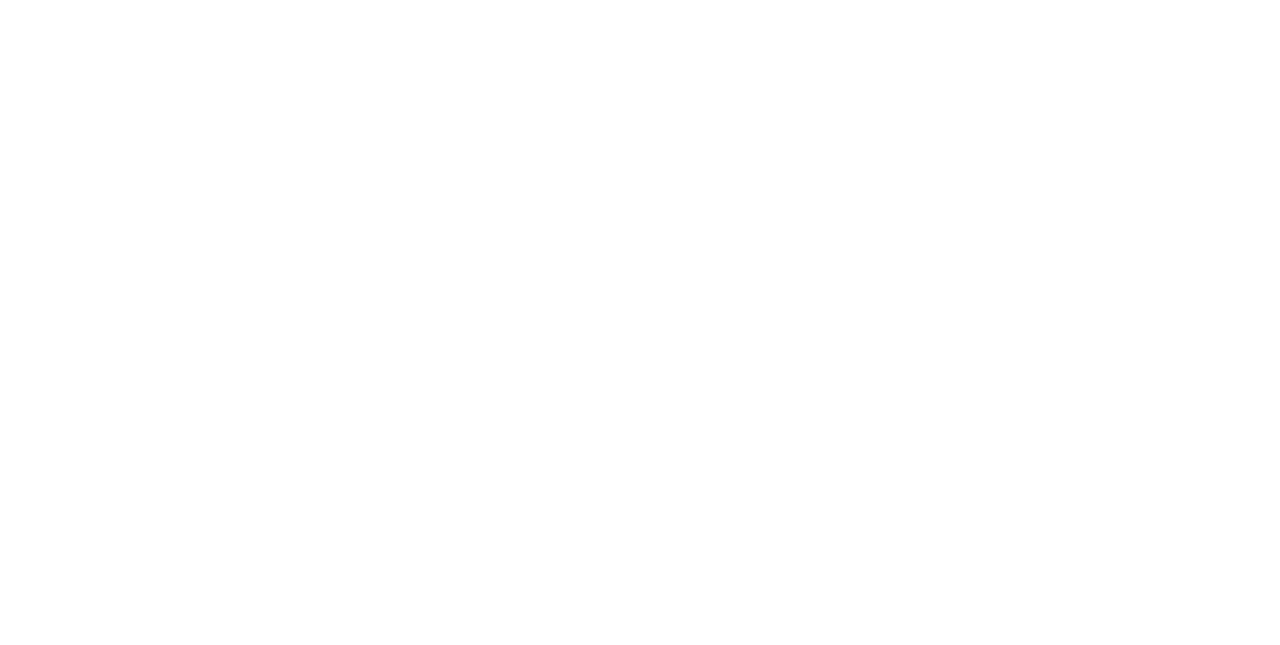What is the last link in the 'Markets we serve' section?
Please provide a single word or phrase answer based on the image.

Water and wastewater